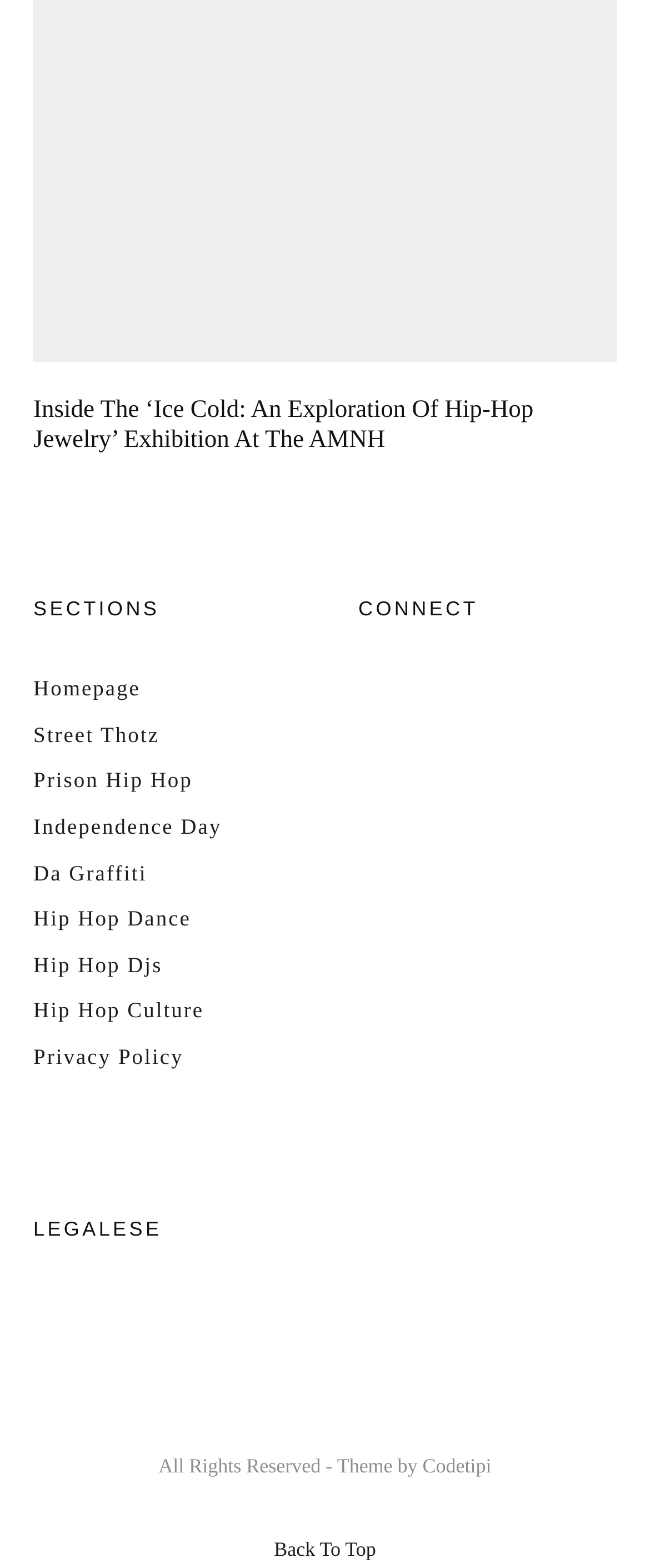How many links are available under 'CONNECT'?
Offer a detailed and full explanation in response to the question.

I looked at the 'CONNECT' section and did not find any links. The section only has a heading 'CONNECT' with no links underneath.